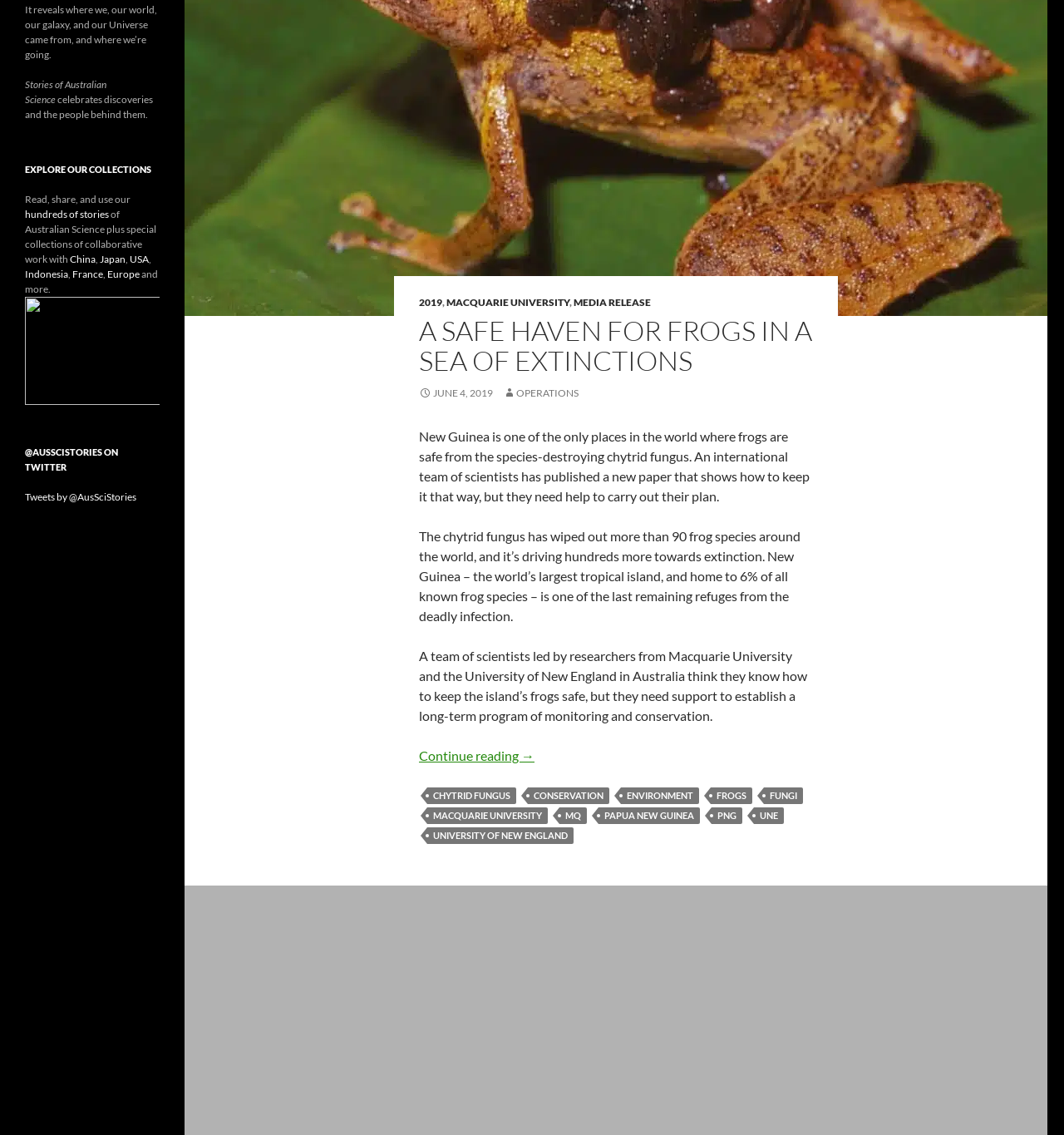Identify the bounding box coordinates for the UI element described as: "RANDOMNESS GAMES". The coordinates should be provided as four floats between 0 and 1: [left, top, right, bottom].

None